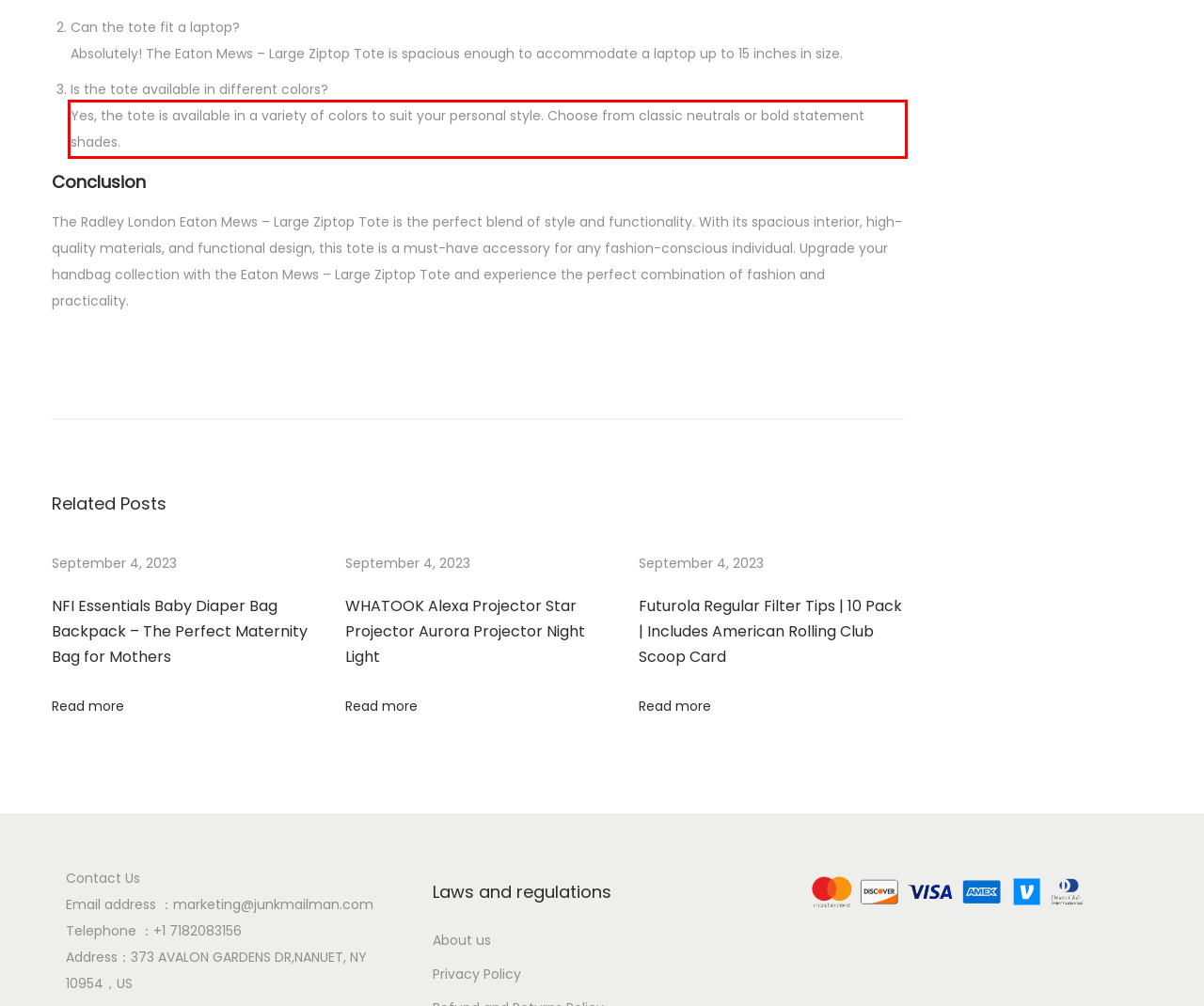The screenshot provided shows a webpage with a red bounding box. Apply OCR to the text within this red bounding box and provide the extracted content.

Yes, the tote is available in a variety of colors to suit your personal style. Choose from classic neutrals or bold statement shades.